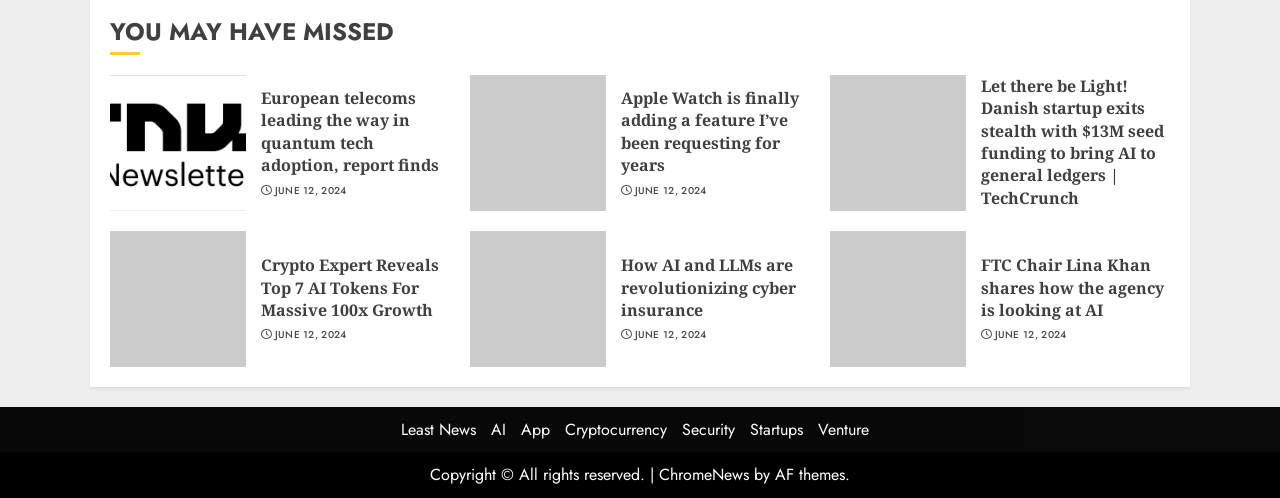Please identify the coordinates of the bounding box that should be clicked to fulfill this instruction: "View the article about Apple Watch adding a new feature".

[0.485, 0.175, 0.633, 0.354]